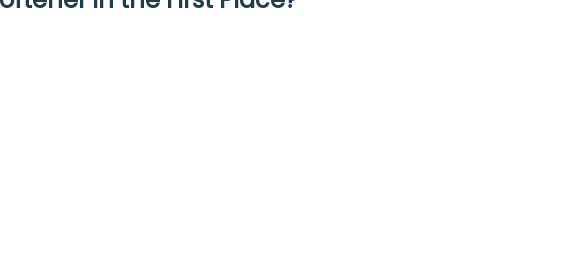Please answer the following query using a single word or phrase: 
What is a consequence of hard water on plumbing systems?

Build-up